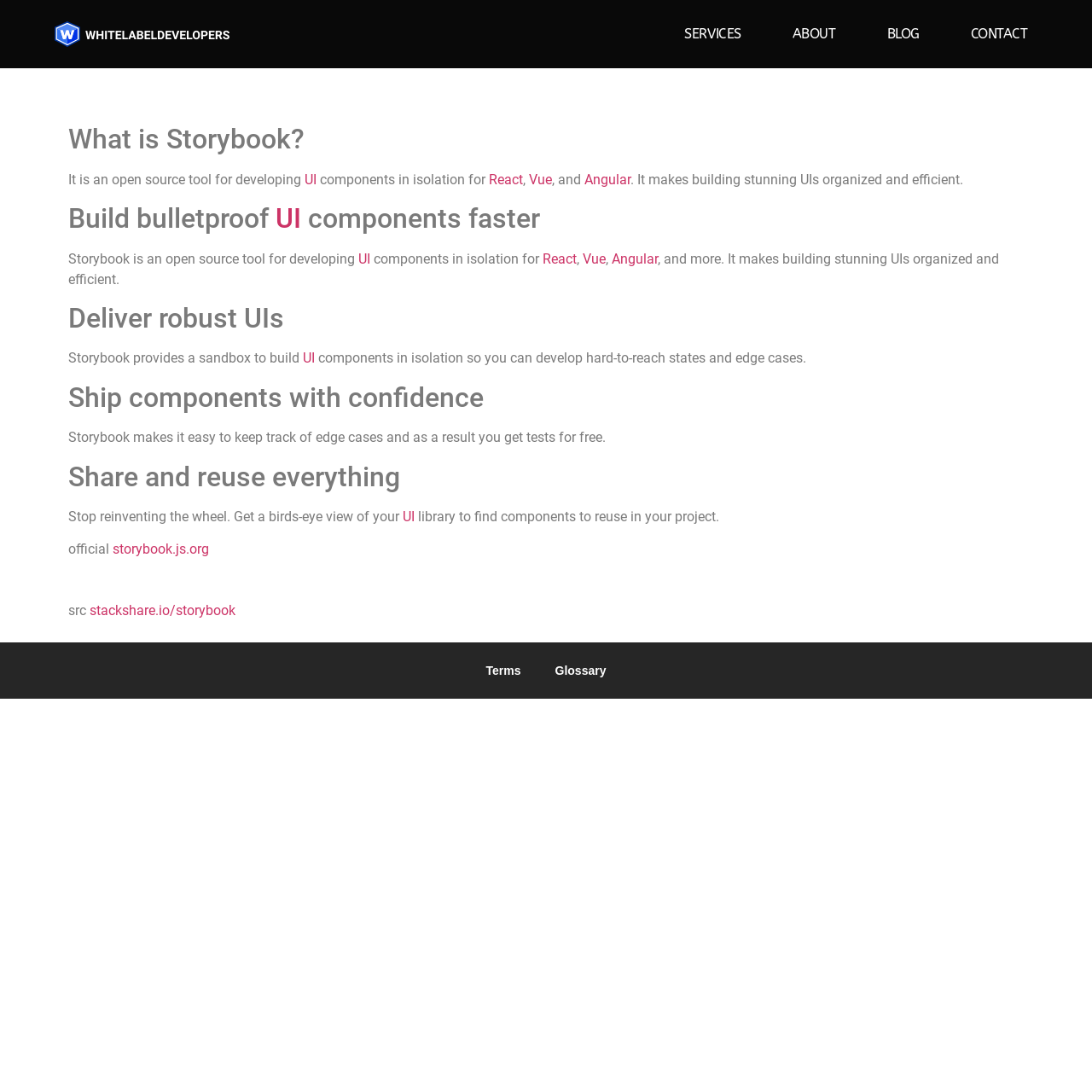Answer this question using a single word or a brief phrase:
What is the first link in the navigation menu?

SERVICES